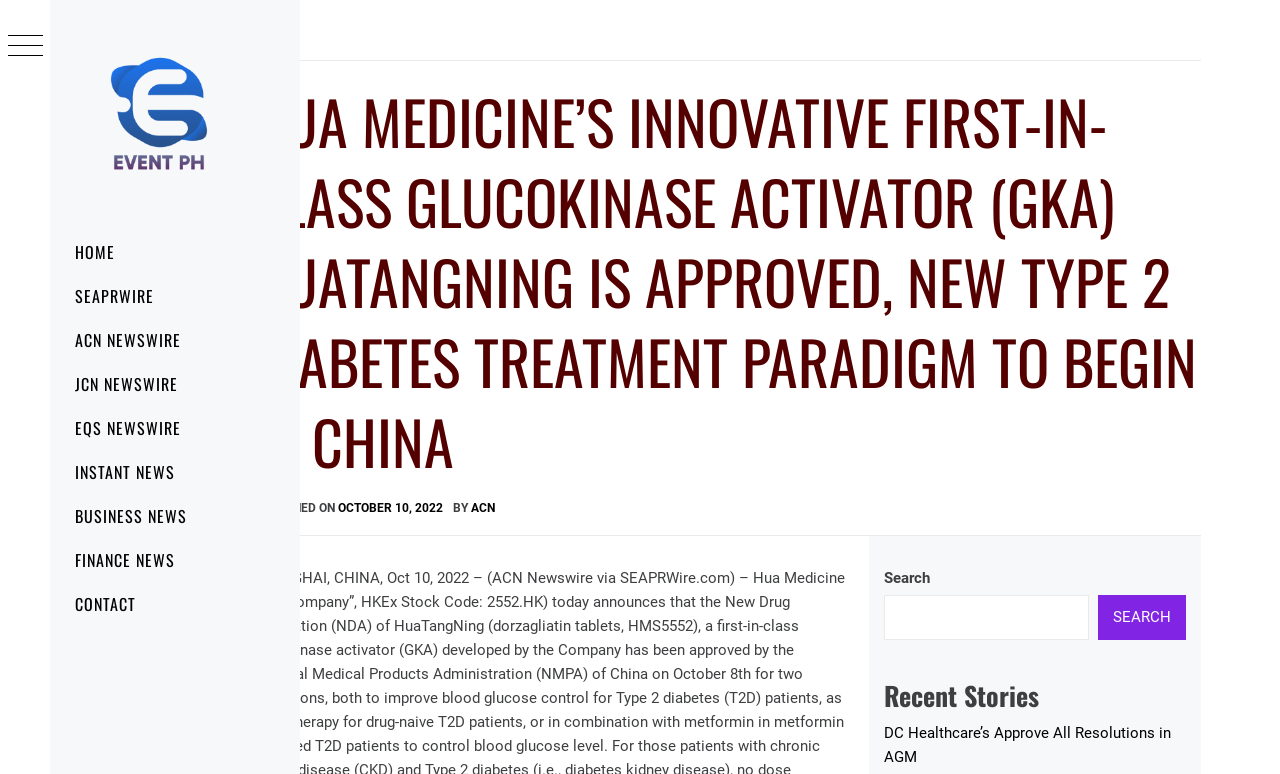What is the name of the medicine approved for type 2 diabetes treatment? Refer to the image and provide a one-word or short phrase answer.

HuaTangNing